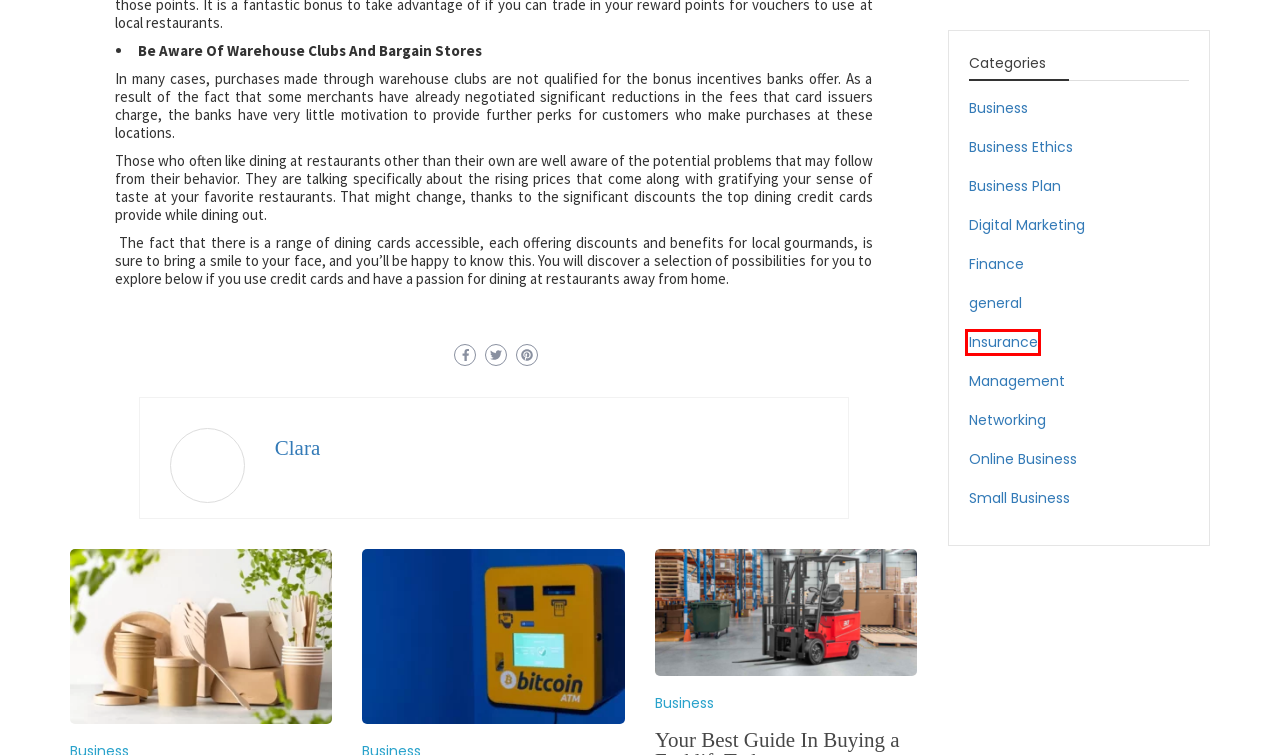Review the screenshot of a webpage that includes a red bounding box. Choose the most suitable webpage description that matches the new webpage after clicking the element within the red bounding box. Here are the candidates:
A. Digital Marketing Archives - Archiveros Improve Your Business Right Now
B. Small Business Archives - Archiveros Improve Your Business Right Now
C. general Archives - Archiveros Improve Your Business Right Now
D. Credit Card Dining Offers | Henderson Club
E. Insurance Archives - Archiveros Improve Your Business Right Now
F. Clara, Author at Archiveros Improve Your Business Right Now
G. Business Plan Archives - Archiveros Improve Your Business Right Now
H. Log In ‹ Archiveros Improve Your Business Right Now — WordPress

E